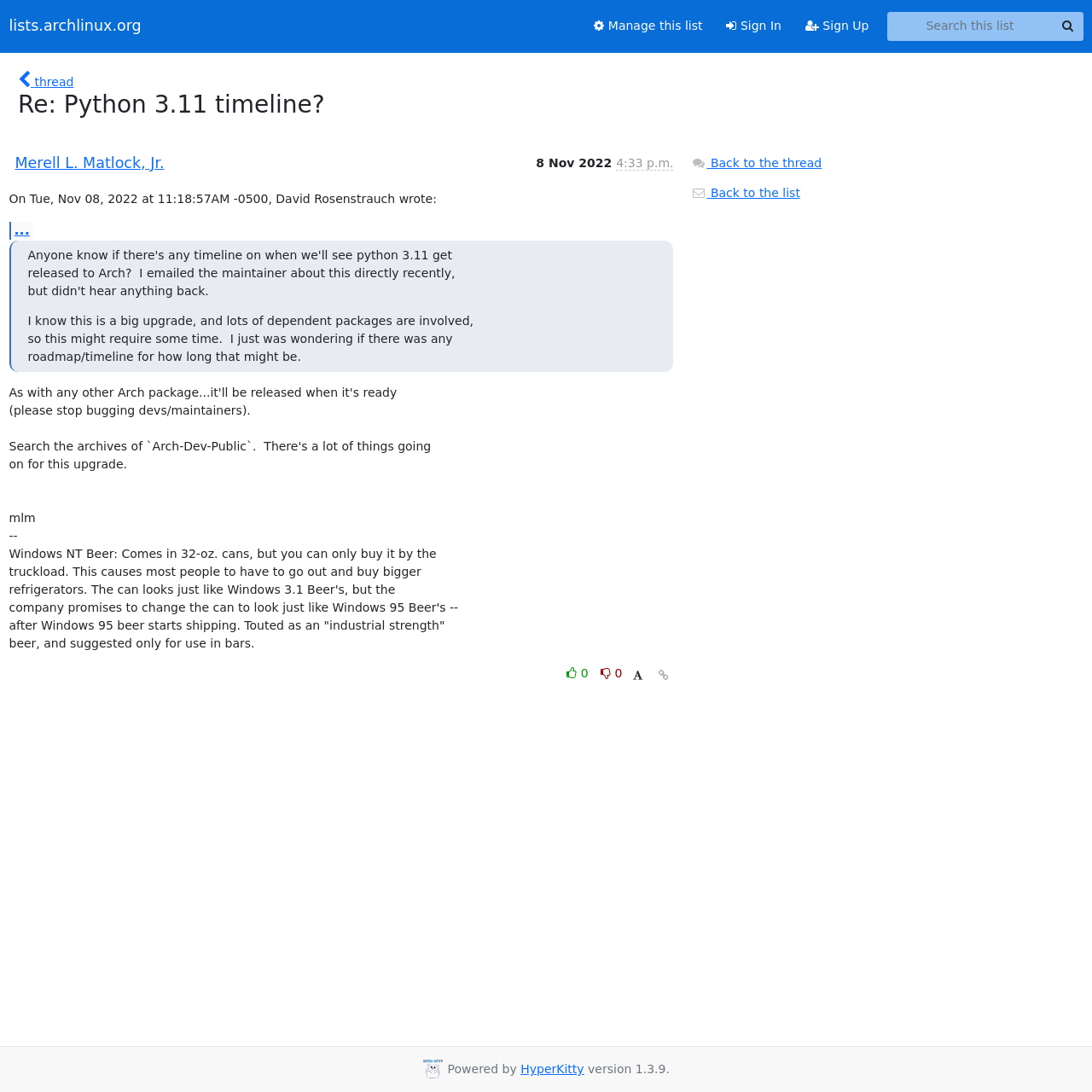Please determine the bounding box coordinates of the clickable area required to carry out the following instruction: "Search this list". The coordinates must be four float numbers between 0 and 1, represented as [left, top, right, bottom].

[0.812, 0.011, 0.992, 0.037]